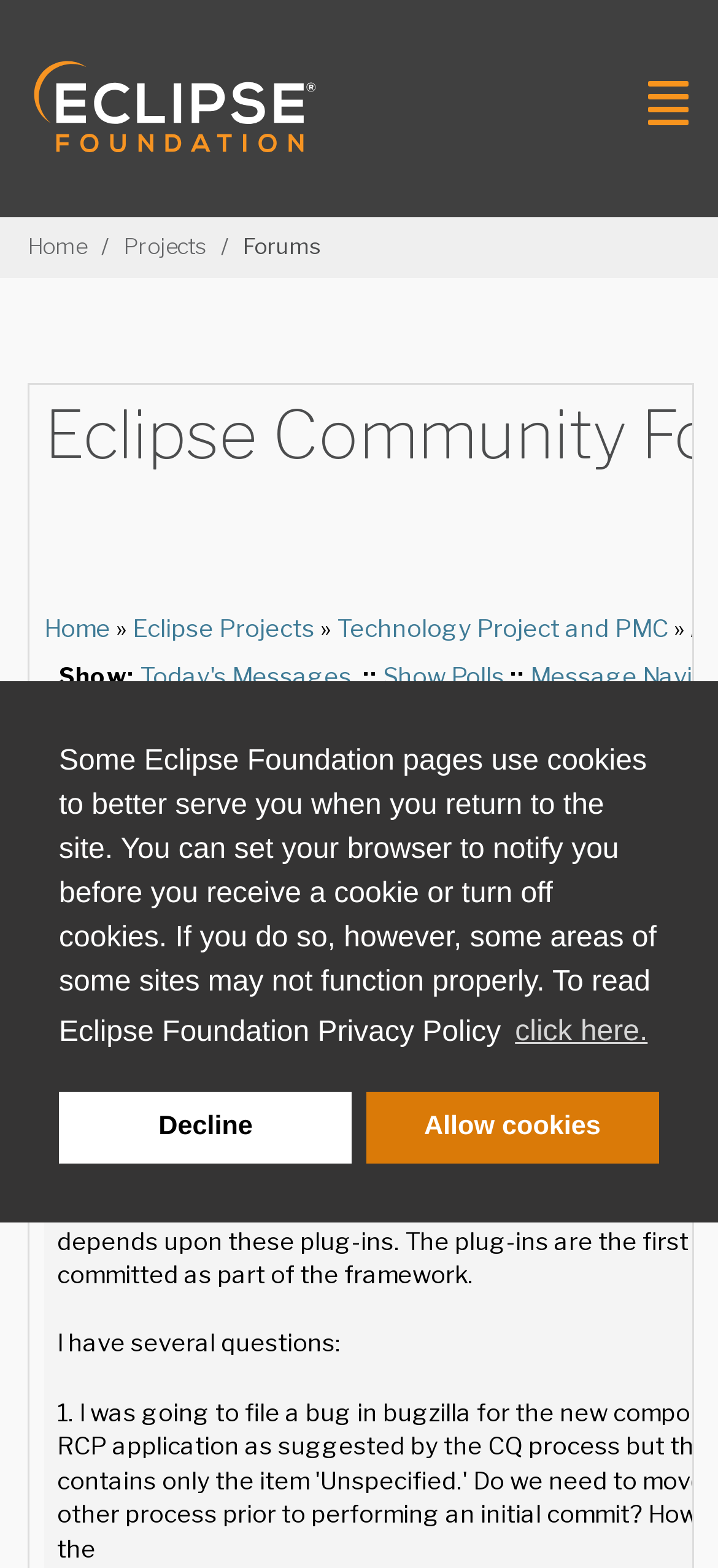Please answer the following query using a single word or phrase: 
How many links are present in the breadcrumb navigation?

4